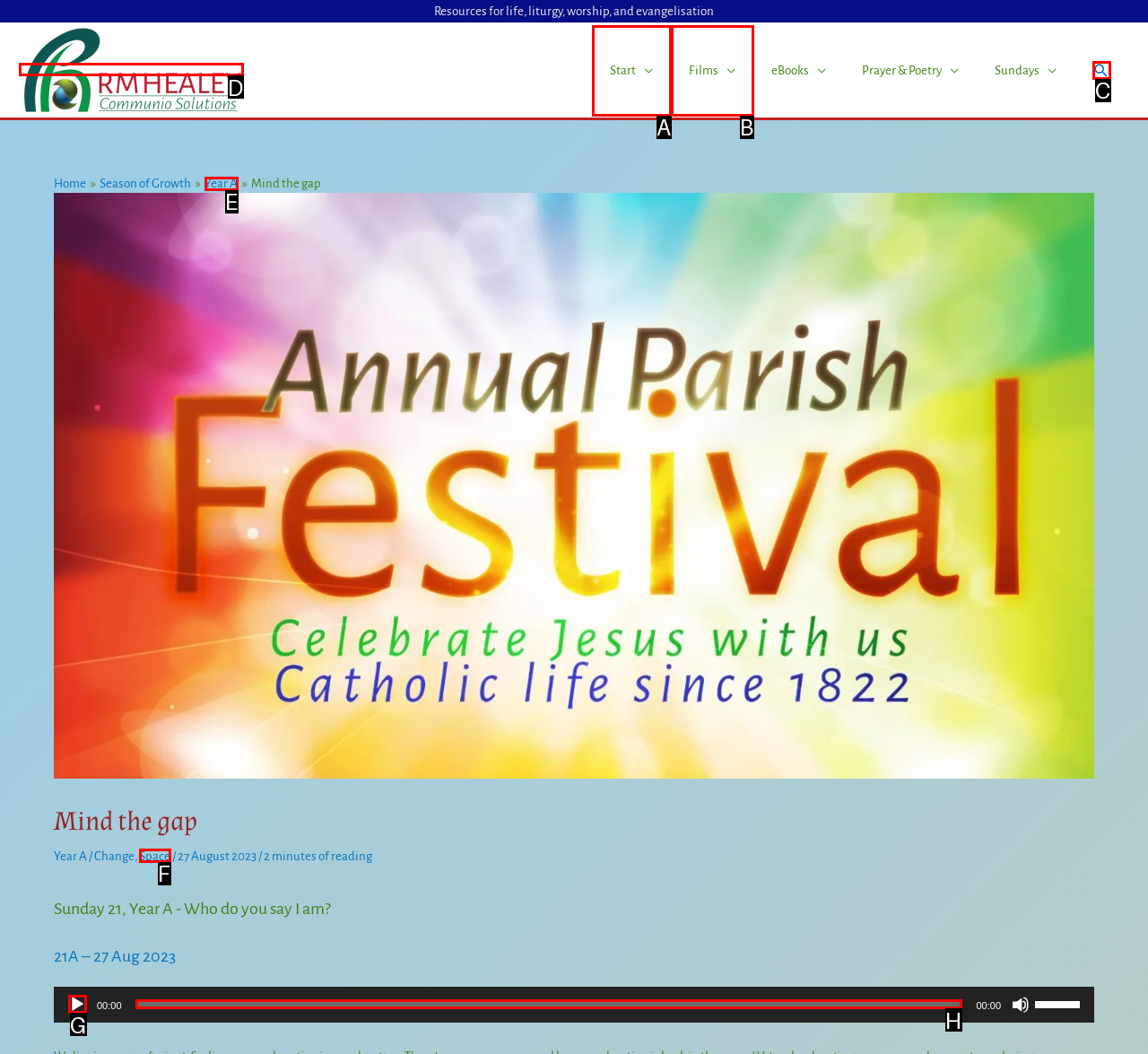Determine the letter of the UI element that will complete the task: Click the 'RMHealey' link
Reply with the corresponding letter.

D